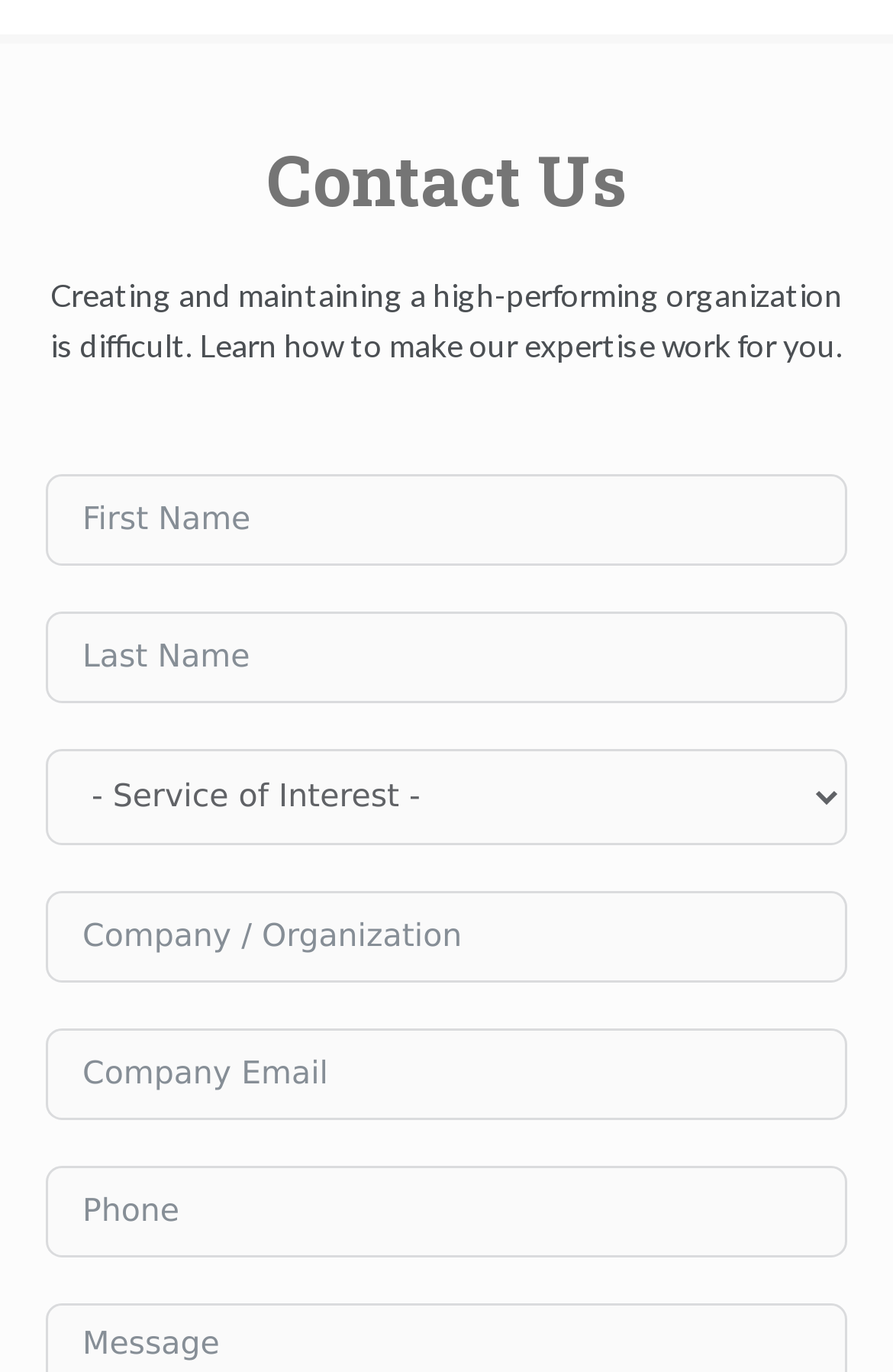Please find the bounding box coordinates (top-left x, top-left y, bottom-right x, bottom-right y) in the screenshot for the UI element described as follows: name="names[first_name]" placeholder="First Name"

[0.051, 0.345, 0.949, 0.412]